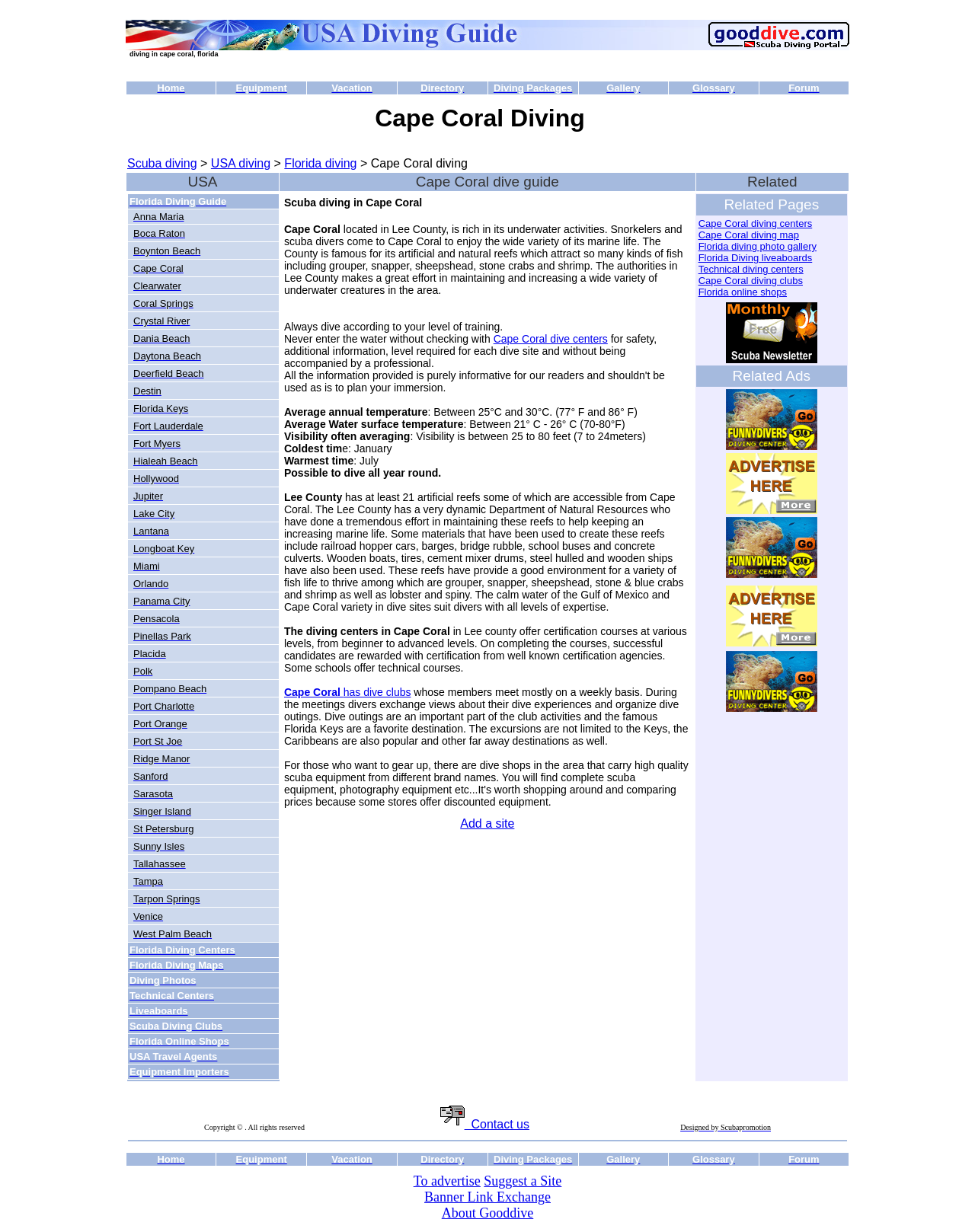Please find the top heading of the webpage and generate its text.

Cape Coral Diving